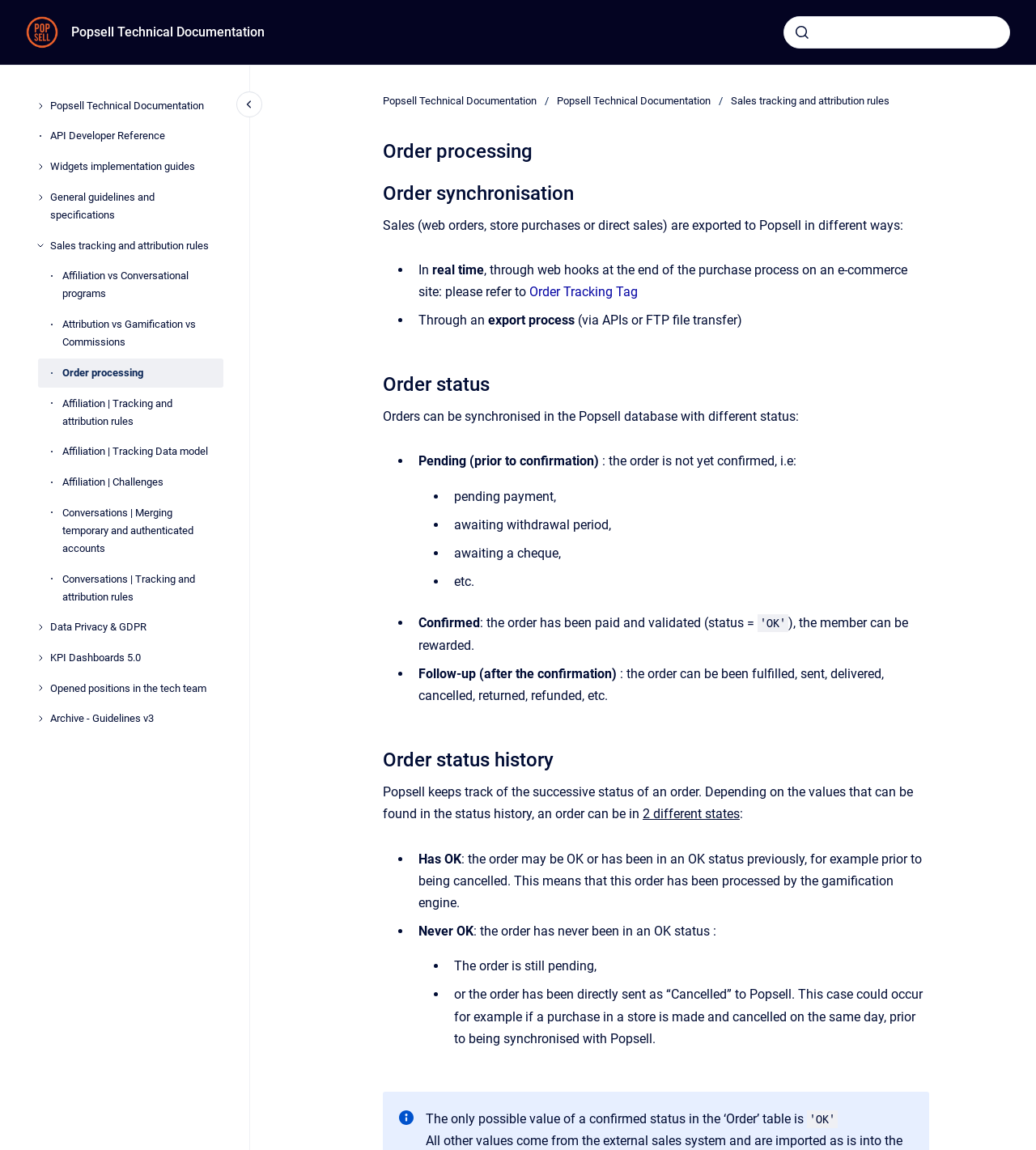Can you identify the bounding box coordinates of the clickable region needed to carry out this instruction: 'view sales tracking and attribution rules'? The coordinates should be four float numbers within the range of 0 to 1, stated as [left, top, right, bottom].

[0.048, 0.201, 0.216, 0.226]